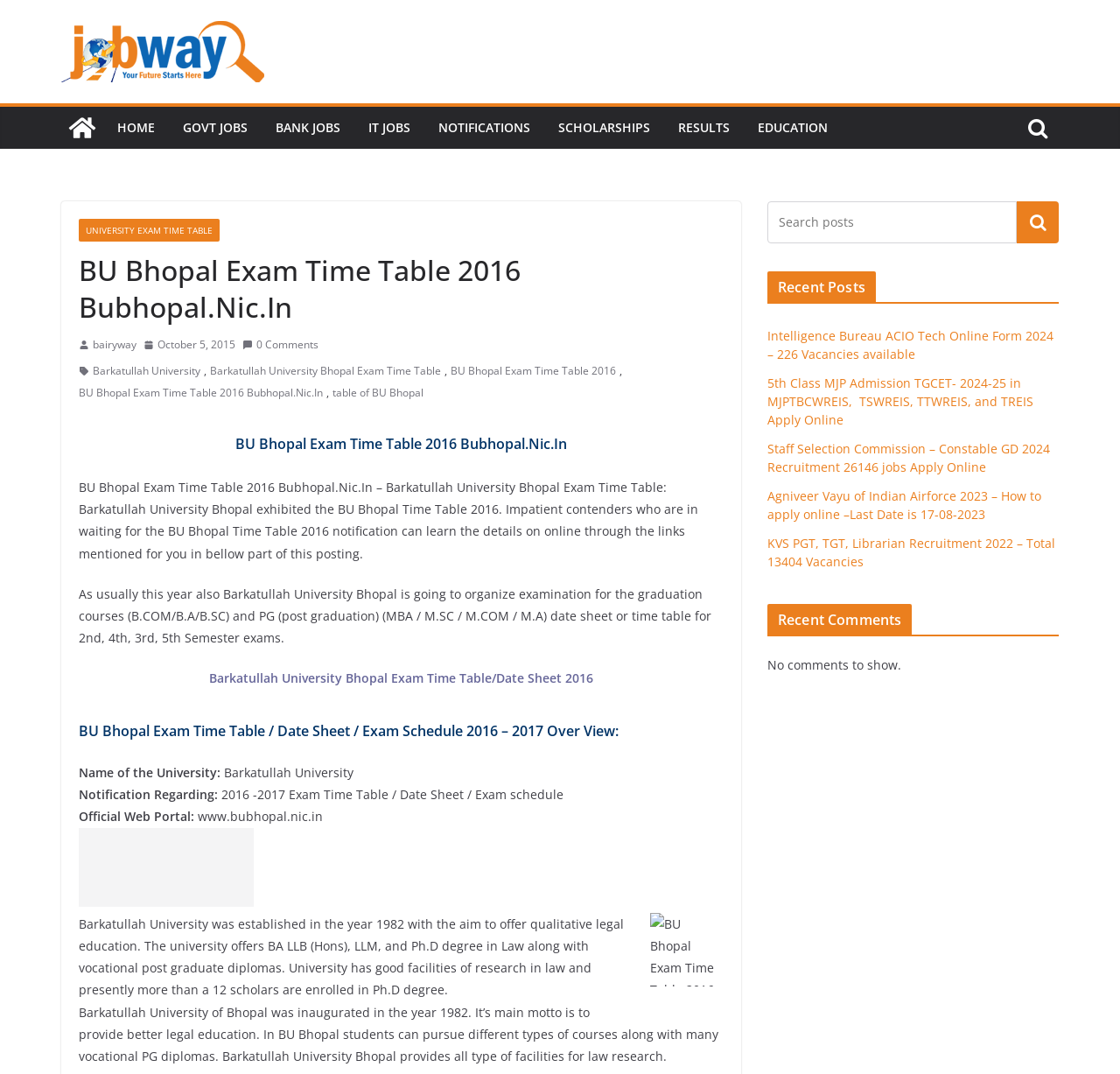Extract the bounding box coordinates for the HTML element that matches this description: "GOVT JOBS". The coordinates should be four float numbers between 0 and 1, i.e., [left, top, right, bottom].

[0.163, 0.108, 0.221, 0.13]